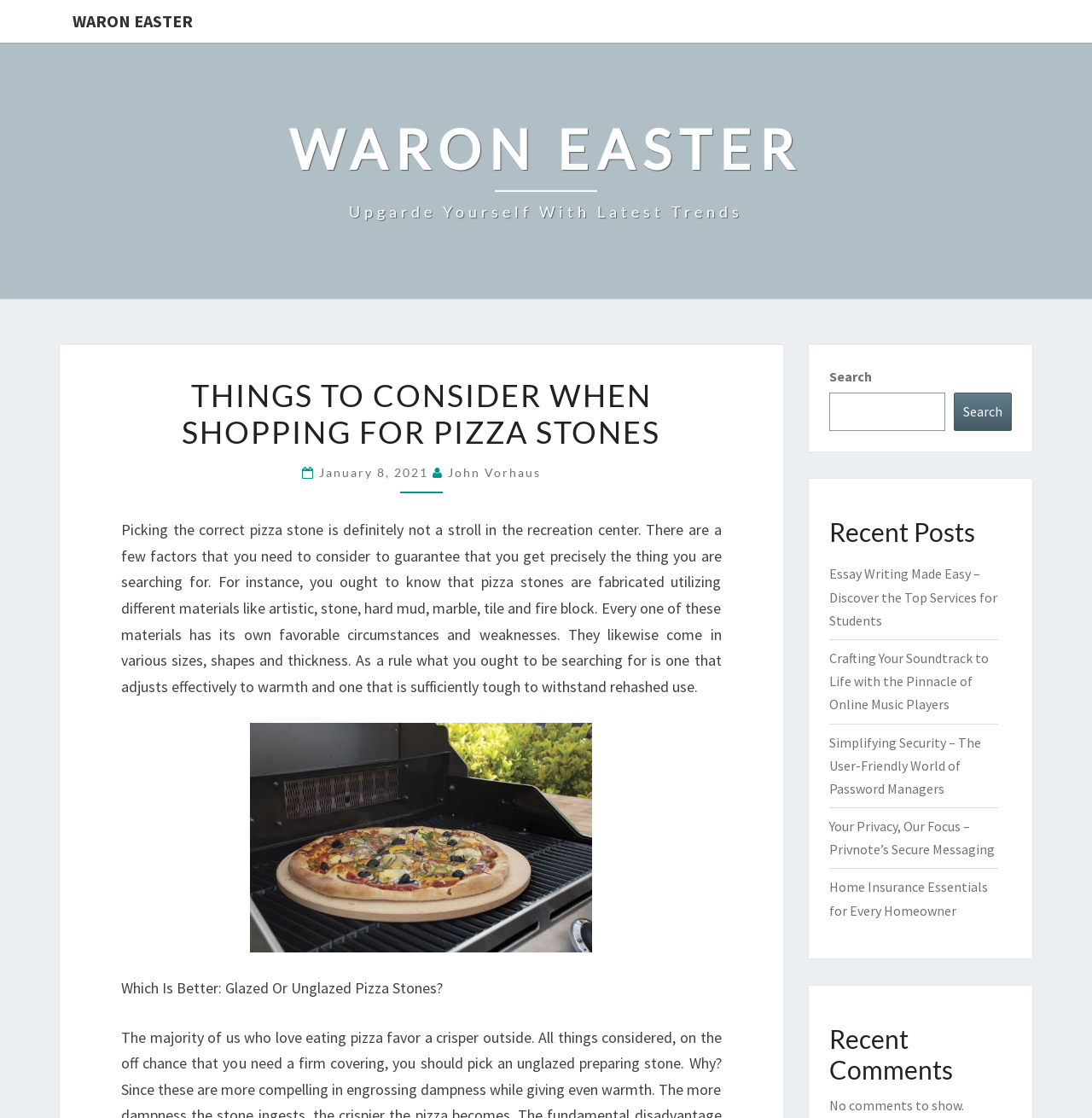Determine the bounding box coordinates of the clickable element necessary to fulfill the instruction: "Read the article about things to consider when shopping for pizza stones". Provide the coordinates as four float numbers within the 0 to 1 range, i.e., [left, top, right, bottom].

[0.111, 0.337, 0.661, 0.403]